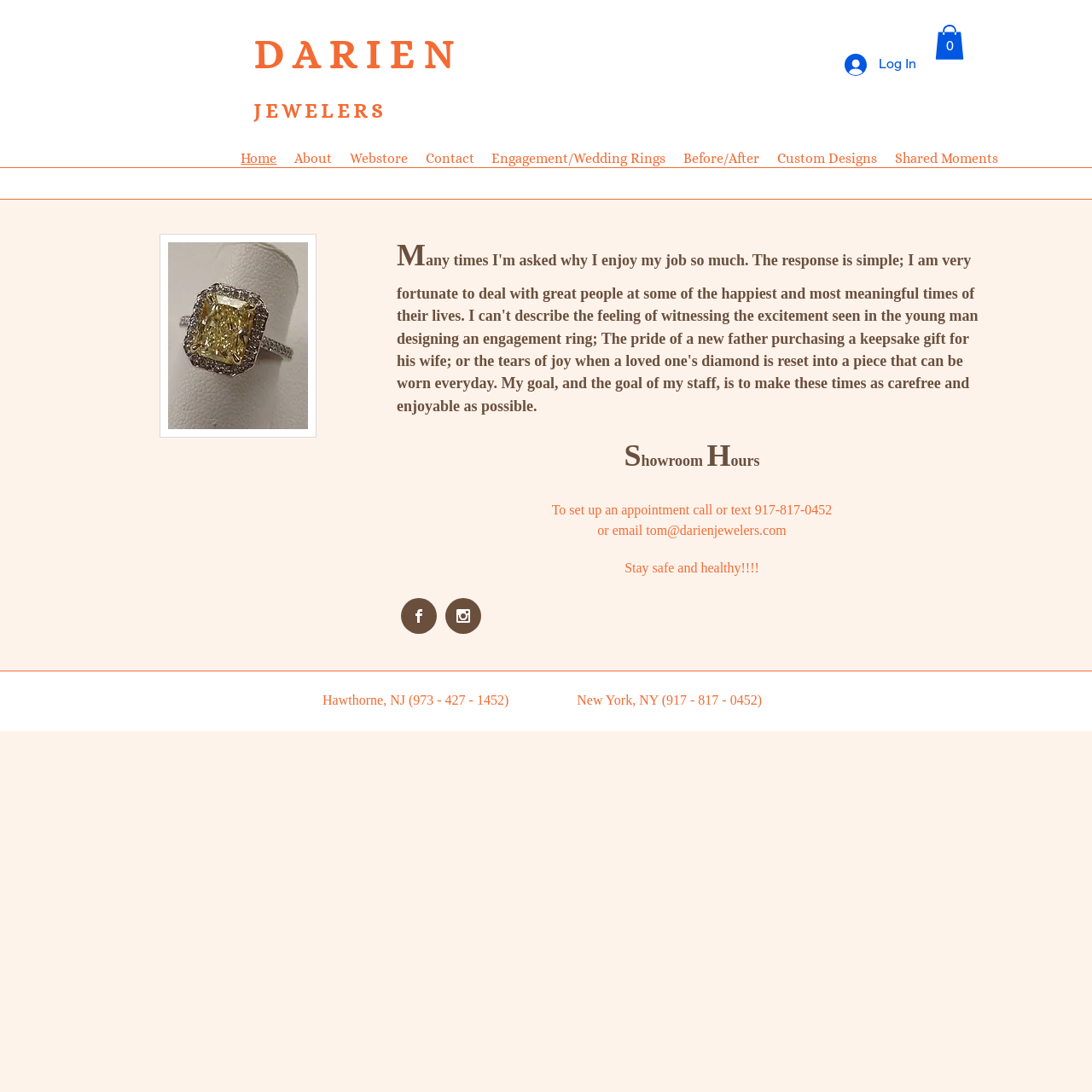Using the description "0", locate and provide the bounding box of the UI element.

[0.856, 0.023, 0.883, 0.054]